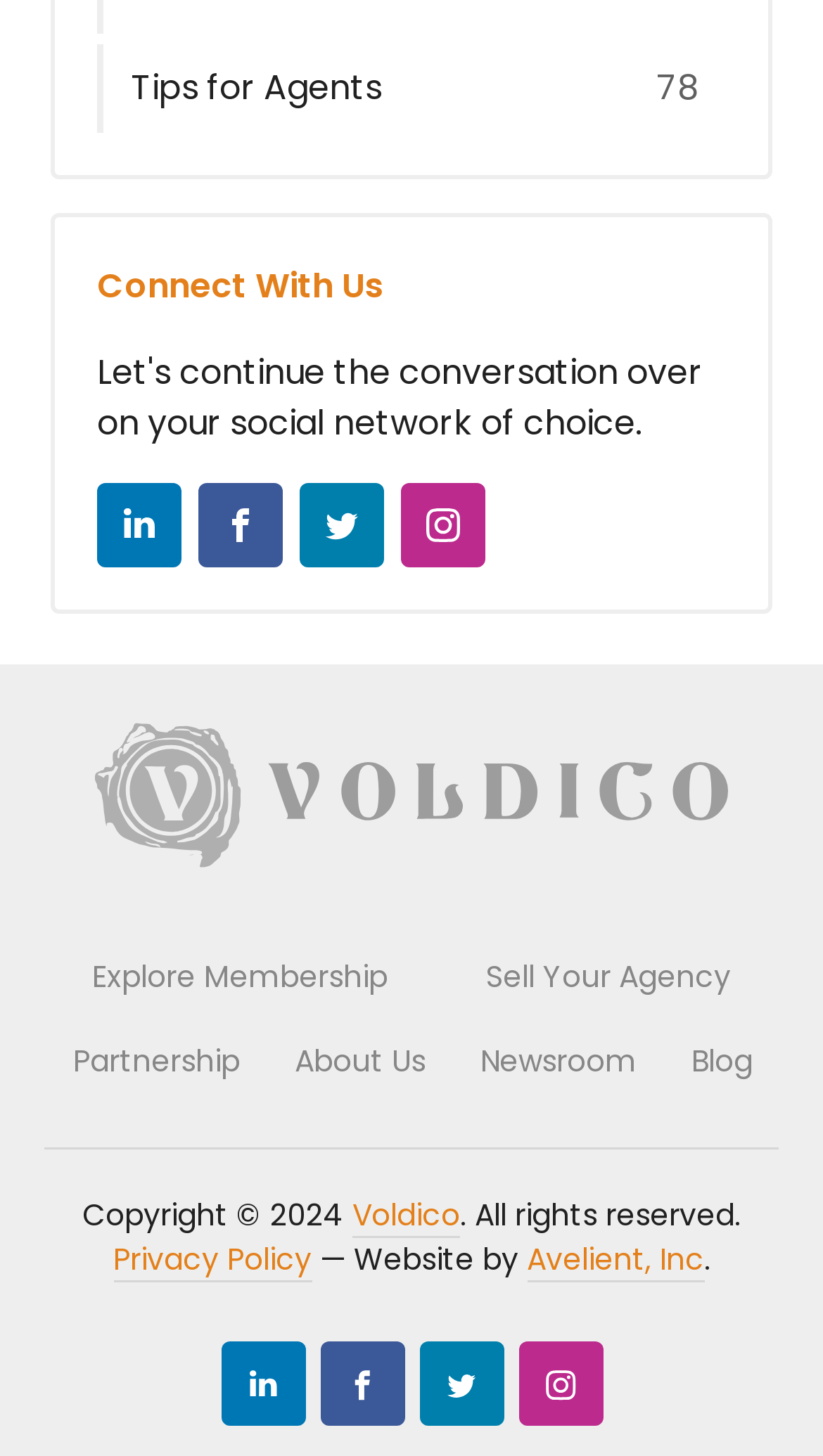Pinpoint the bounding box coordinates of the area that should be clicked to complete the following instruction: "Click the Twitter icon". The coordinates must be given as four float numbers between 0 and 1, i.e., [left, top, right, bottom].

None